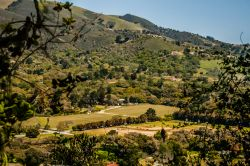What is the relationship between the cultivated land and the wilderness in the image?
Provide a detailed answer to the question, using the image to inform your response.

The caption states that the middle section of the image reveals 'a sprawling field with gentle curves, dotted with patches of trees and underbrush, highlighting the harmonious blend of cultivated land and untouched wilderness', indicating that the relationship between the two is one of harmony.